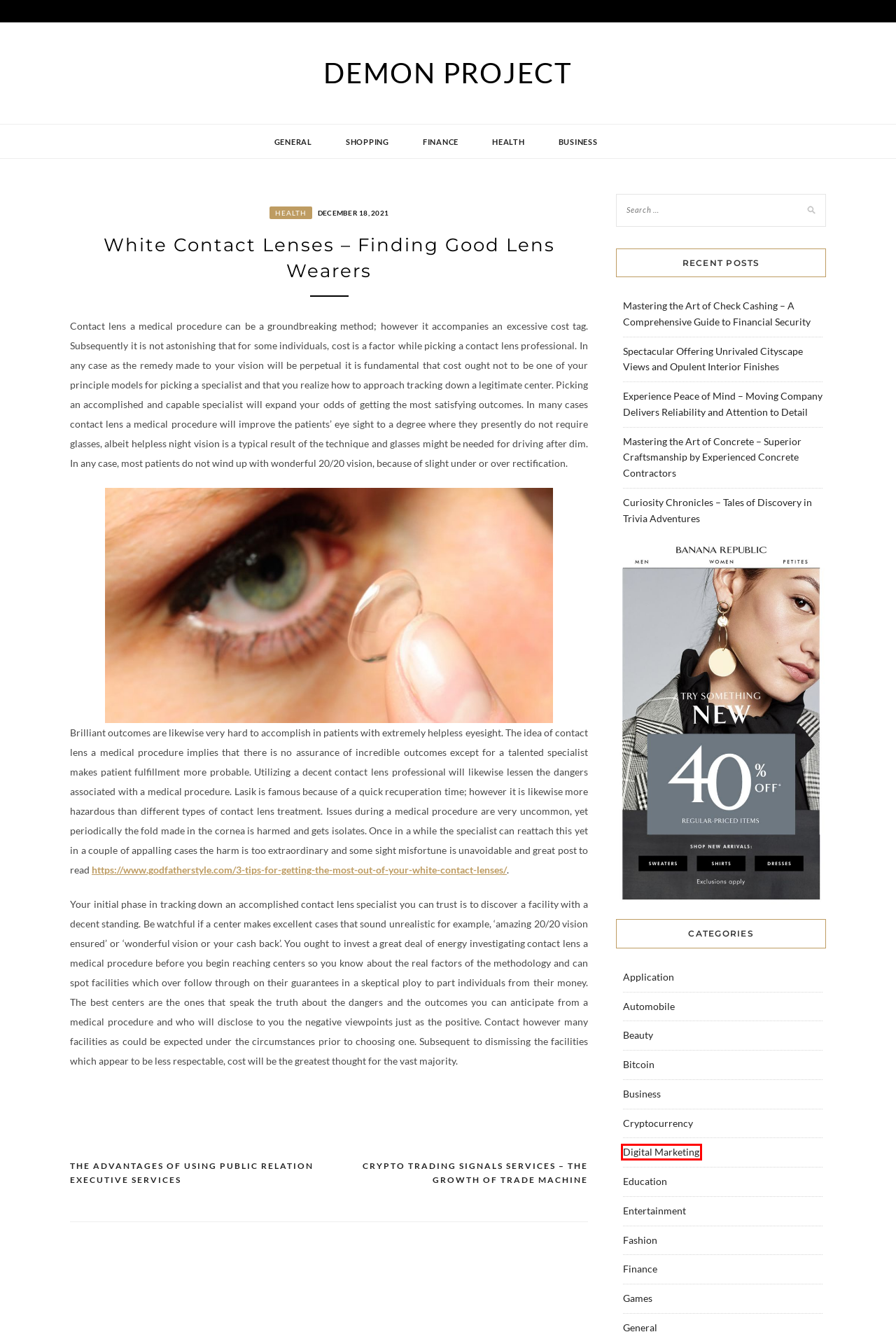You are presented with a screenshot of a webpage with a red bounding box. Select the webpage description that most closely matches the new webpage after clicking the element inside the red bounding box. The options are:
A. 3 Tips for Getting the Most Out of Your White Contact Lenses - Godfather Style
B. Digital Marketing – Demon Project
C. Business – Demon Project
D. Health – Demon Project
E. Application – Demon Project
F. Education – Demon Project
G. Fashion – Demon Project
H. Beauty – Demon Project

B